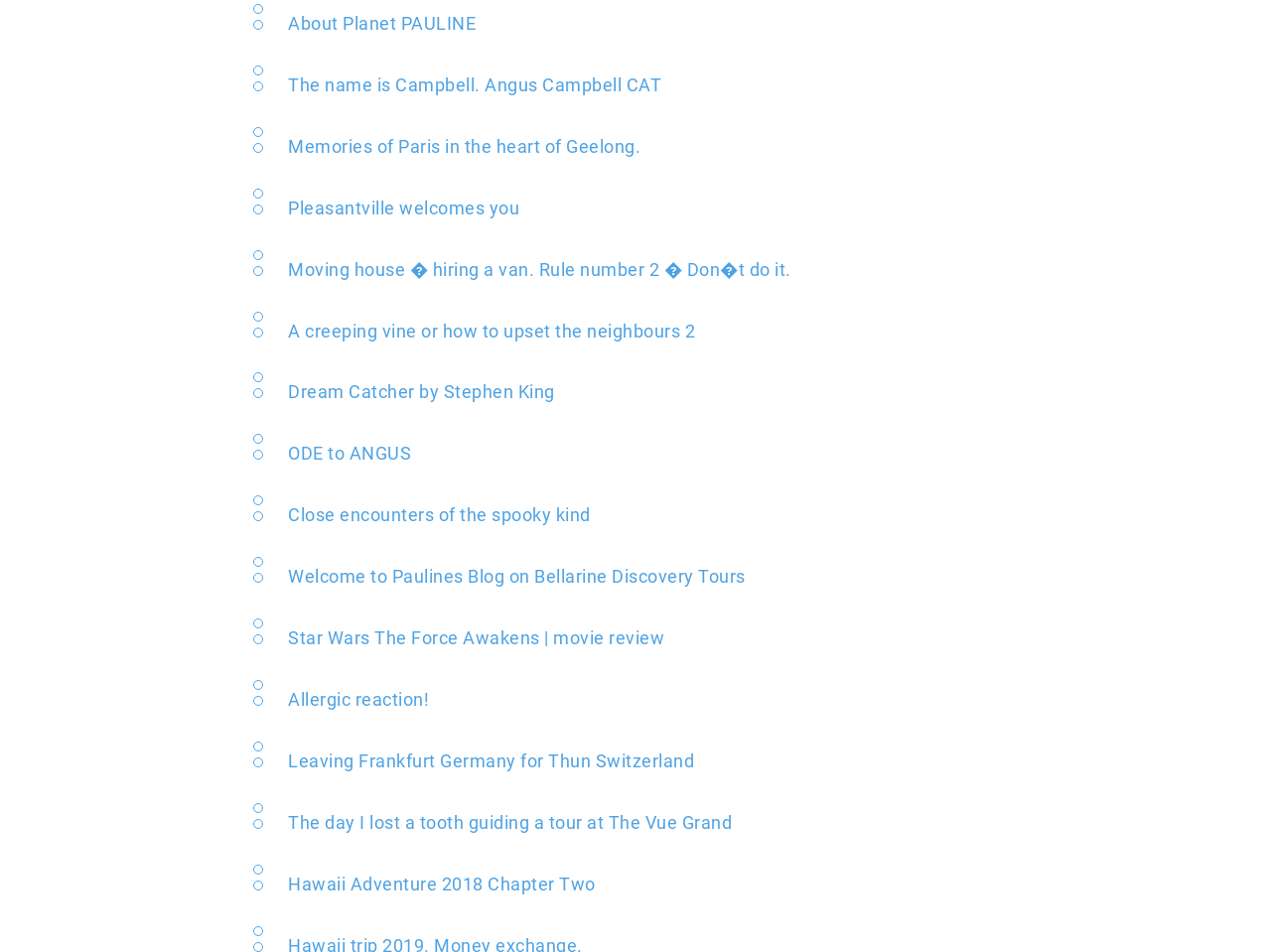Could you determine the bounding box coordinates of the clickable element to complete the instruction: "Read about Planet PAULINE"? Provide the coordinates as four float numbers between 0 and 1, i.e., [left, top, right, bottom].

[0.227, 0.015, 0.374, 0.035]